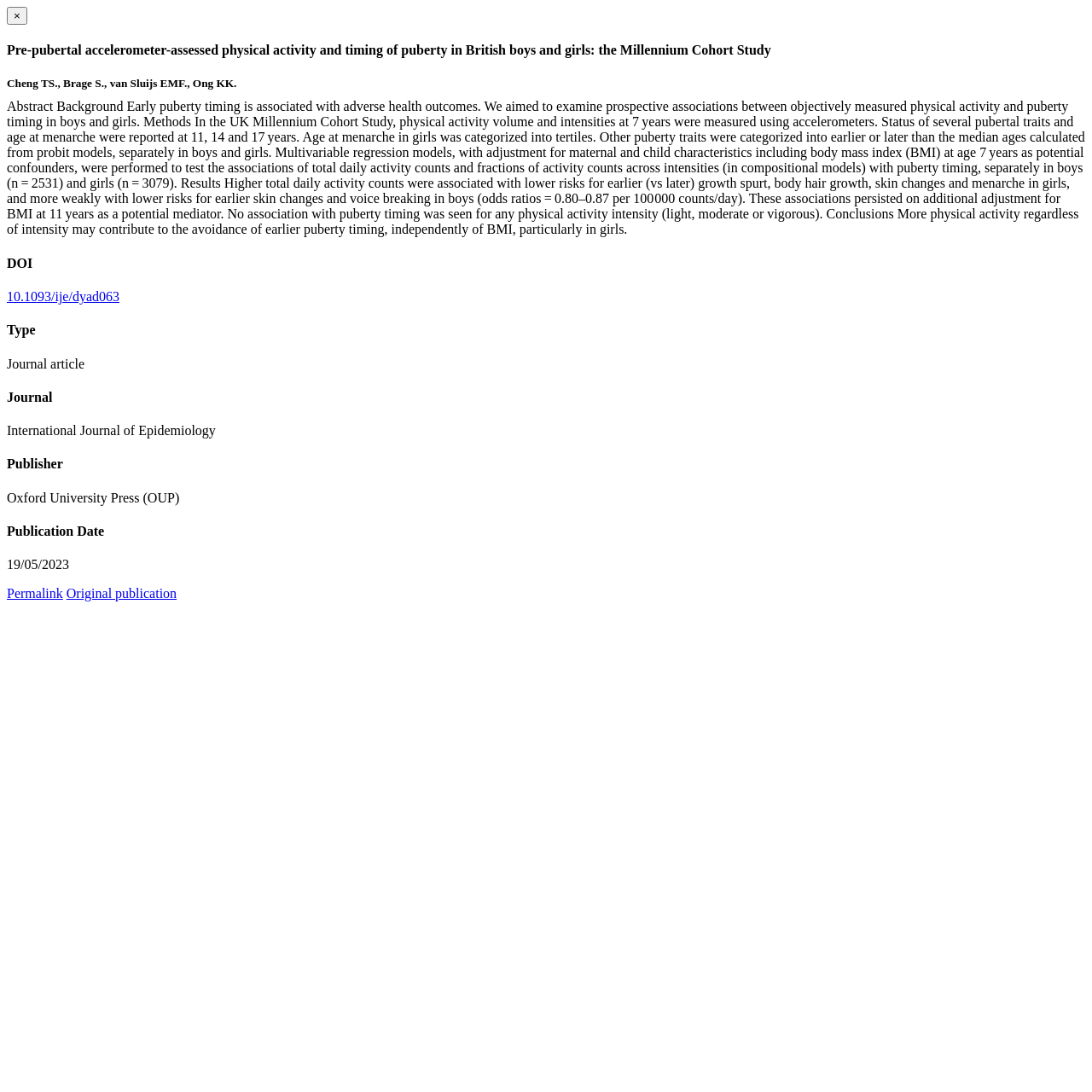Who are the authors of the research paper? Using the information from the screenshot, answer with a single word or phrase.

Cheng TS., Brage S., van Sluijs EMF., Ong KK.